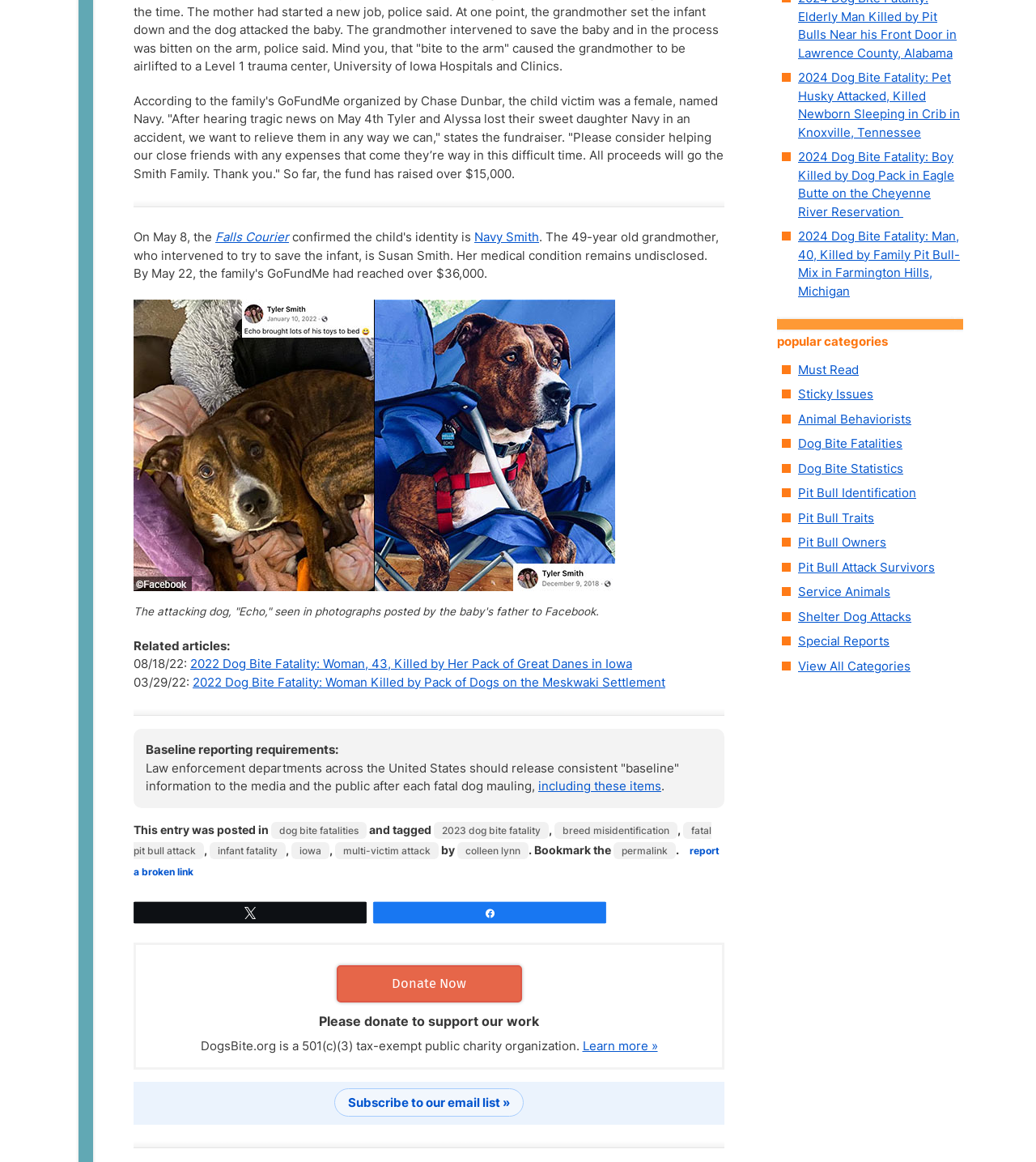What type of organization is DogsBite.org?
Please provide a single word or phrase based on the screenshot.

501(c)(3) tax-exempt public charity